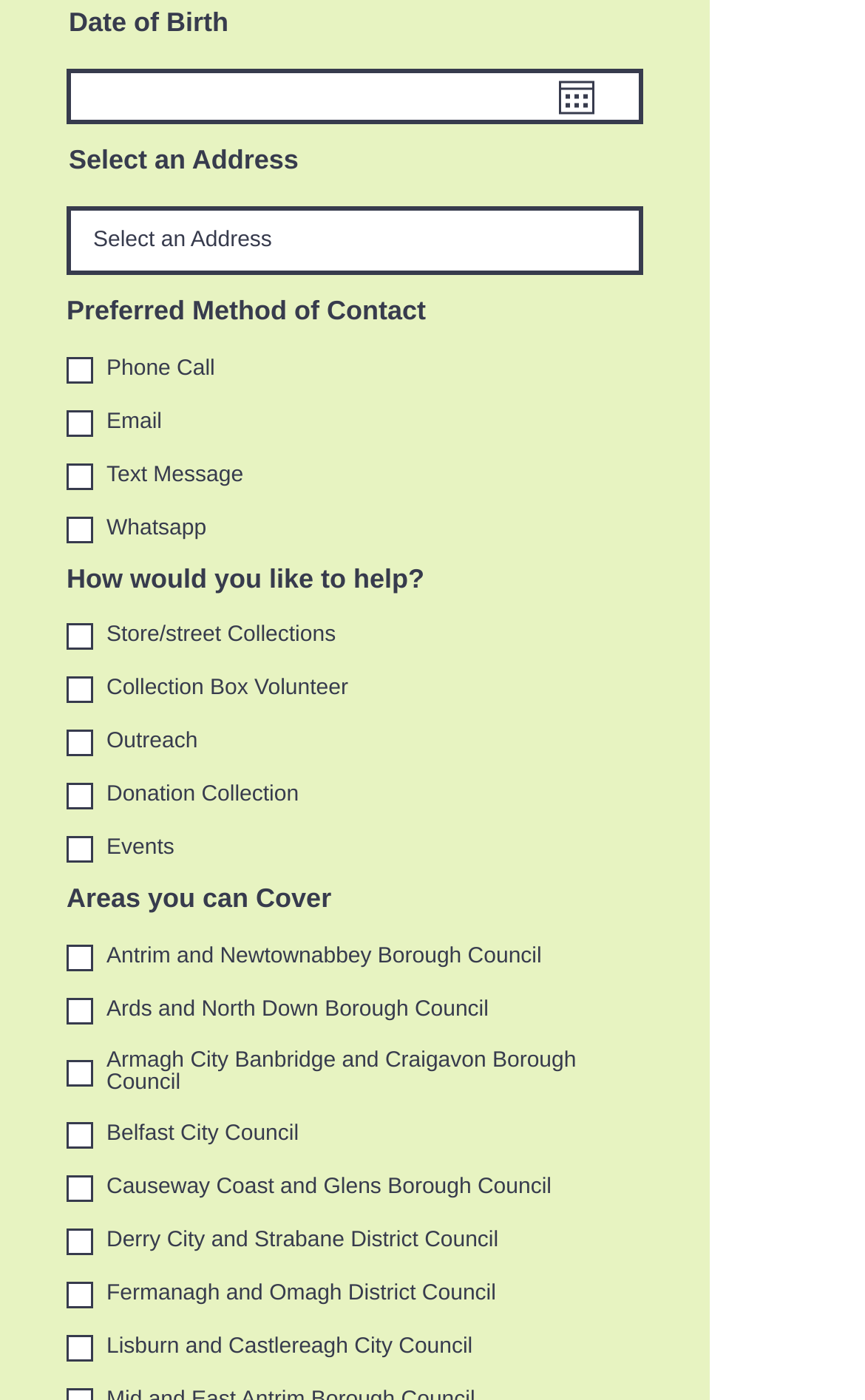Could you please study the image and provide a detailed answer to the question:
How many local councils are listed as options in the 'How would you like to help?' group?

The 'How would you like to help?' group contains a list of checkboxes, including options for various local councils such as 'Antrim and Newtownabbey Borough Council', 'Ards and North Down Borough Council', and so on. There are a total of 11 local councils listed as options.